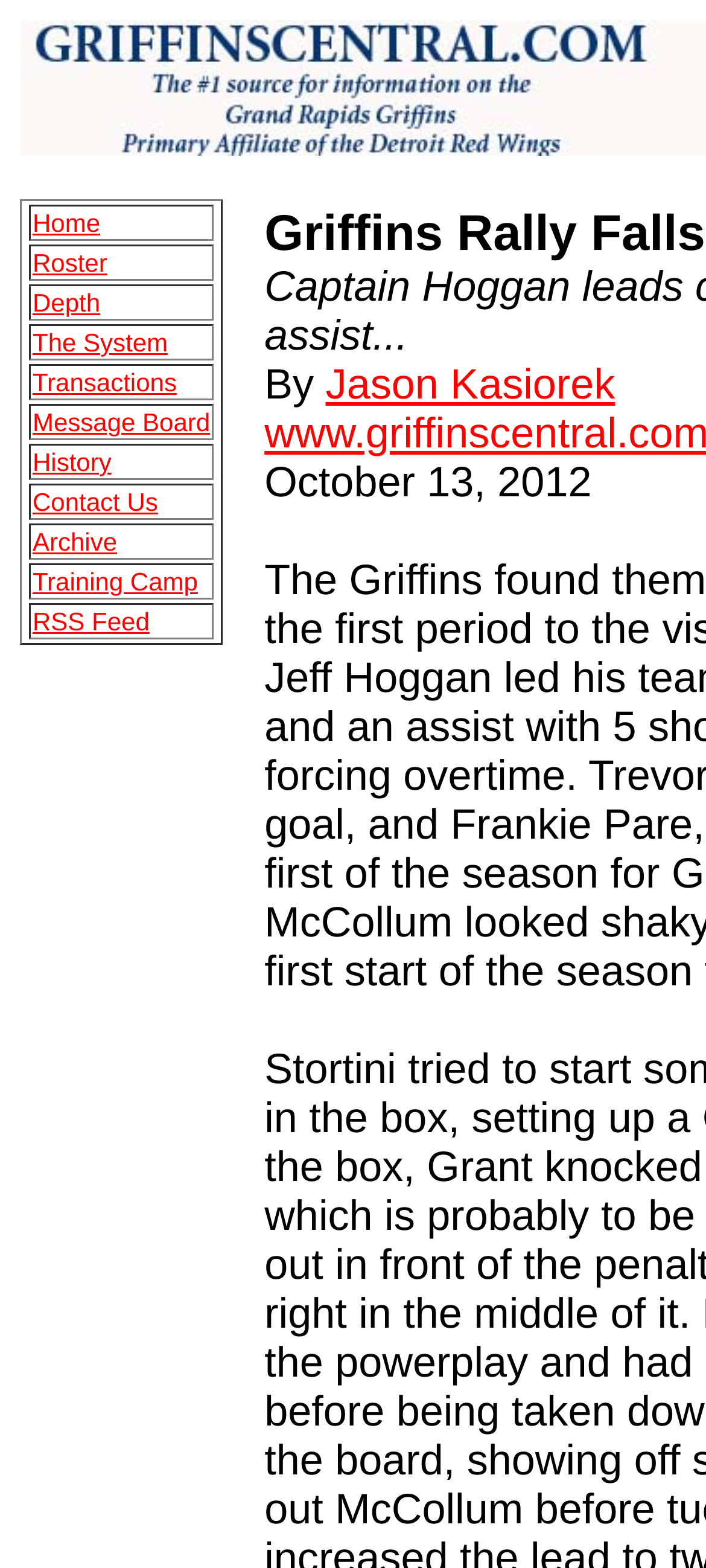Please locate the bounding box coordinates for the element that should be clicked to achieve the following instruction: "Visit the RSS Feed". Ensure the coordinates are given as four float numbers between 0 and 1, i.e., [left, top, right, bottom].

[0.046, 0.387, 0.212, 0.405]